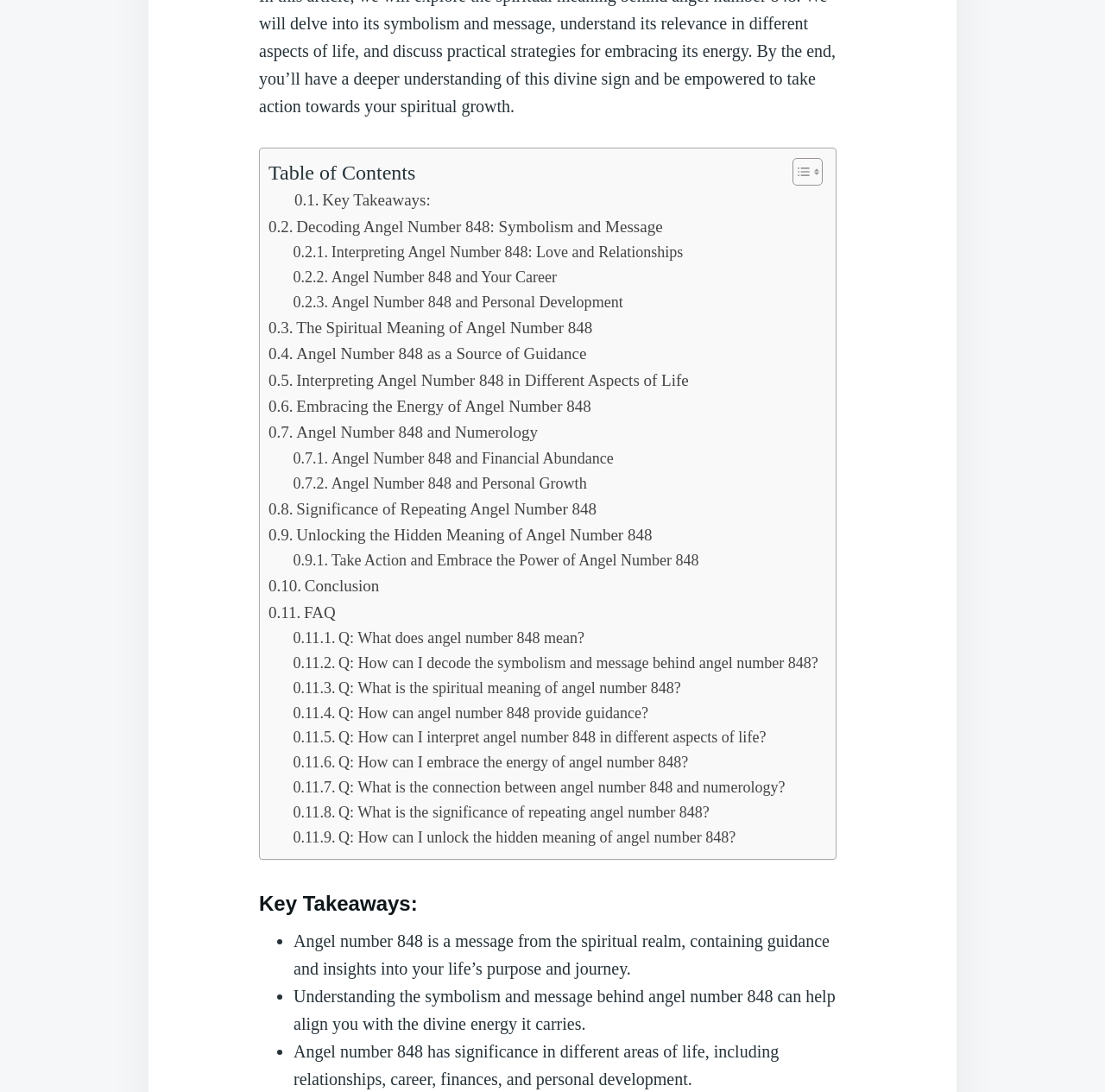What is the purpose of the button with the toggle table of content icon? Refer to the image and provide a one-word or short phrase answer.

To toggle the table of content